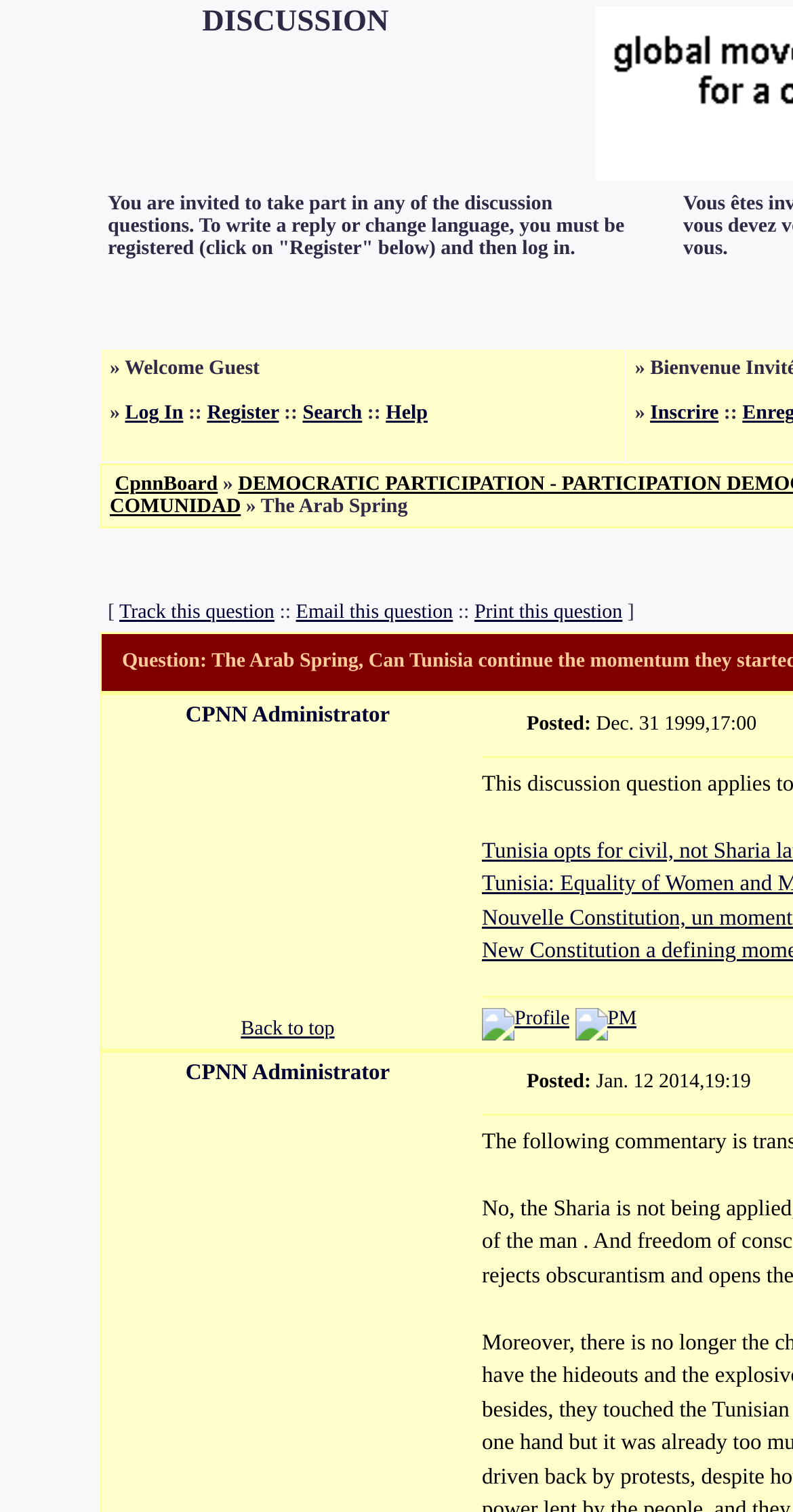Specify the bounding box coordinates for the region that must be clicked to perform the given instruction: "Track this question".

[0.15, 0.397, 0.346, 0.412]